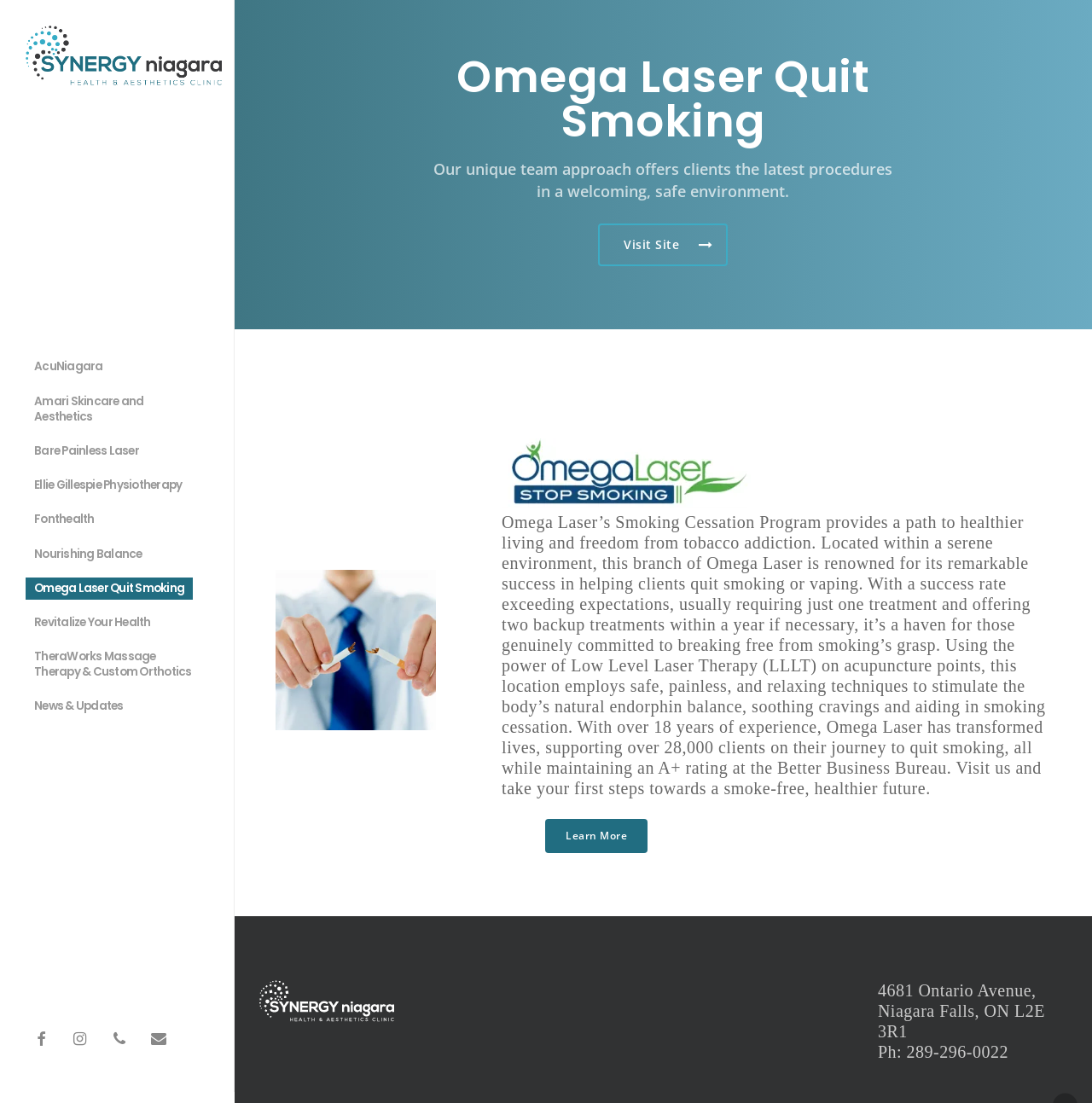Analyze the image and provide a detailed answer to the question: What is the name of the organization offering quit smoking services?

The name of the organization is obtained from the heading element with the text 'Omega Laser Quit Smoking' and also from the link element with the same text.